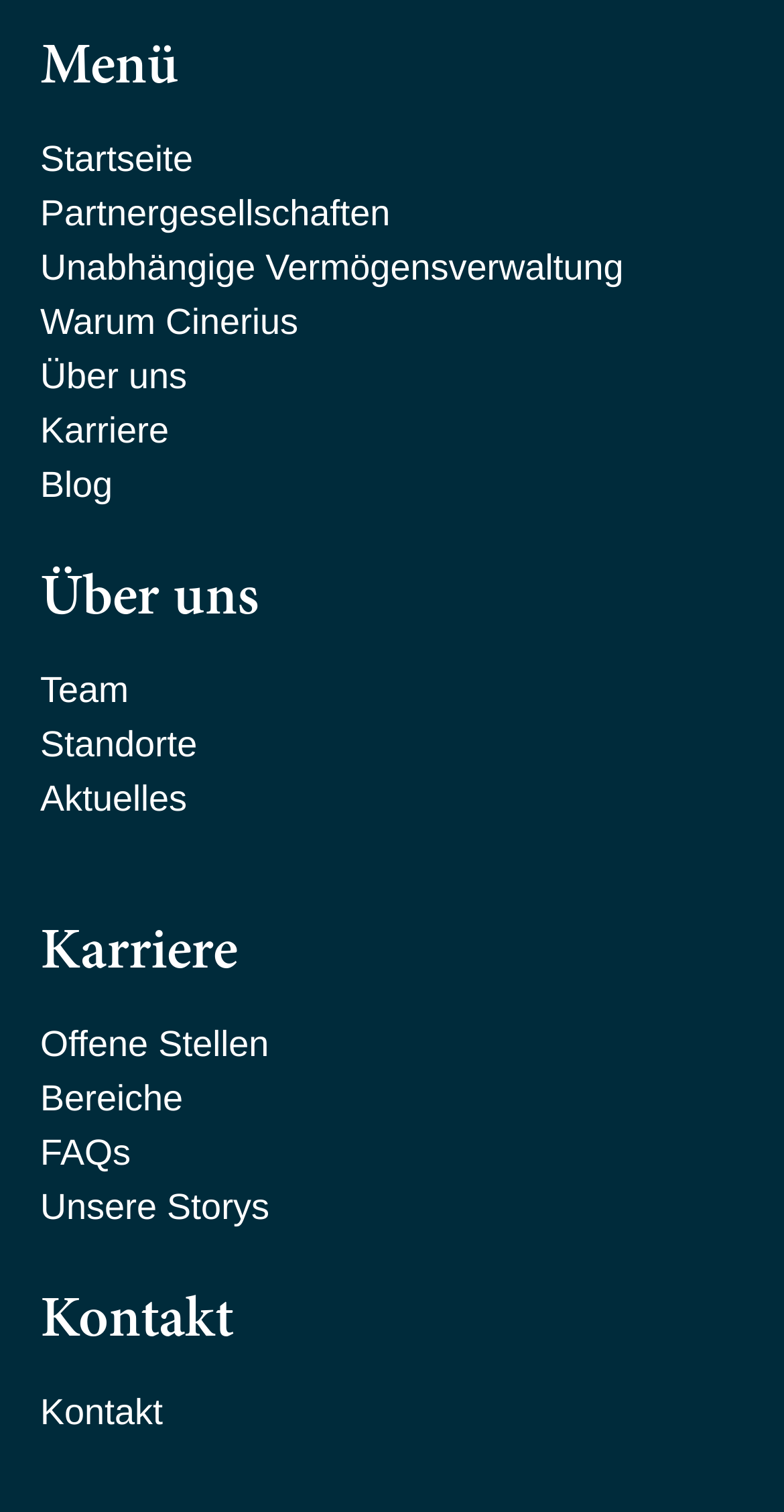Determine the bounding box coordinates of the clickable region to execute the instruction: "contact us". The coordinates should be four float numbers between 0 and 1, denoted as [left, top, right, bottom].

[0.051, 0.917, 0.949, 0.953]